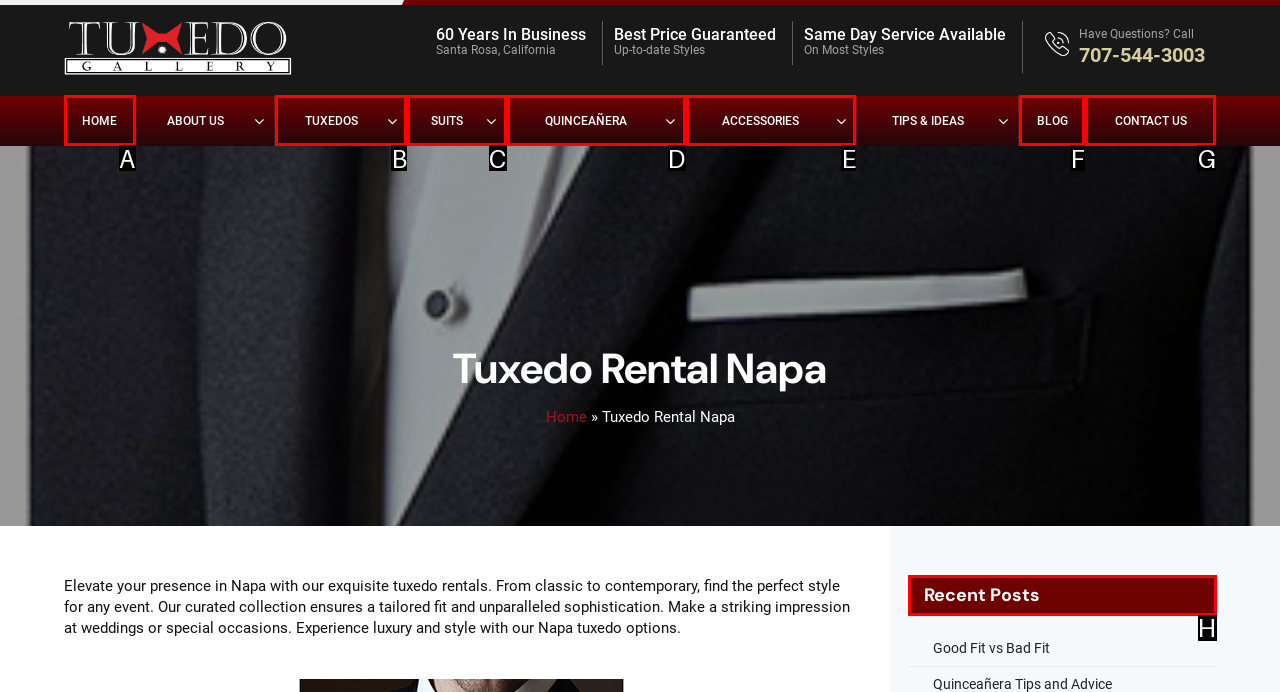To achieve the task: Read the 'Recent Posts', indicate the letter of the correct choice from the provided options.

H